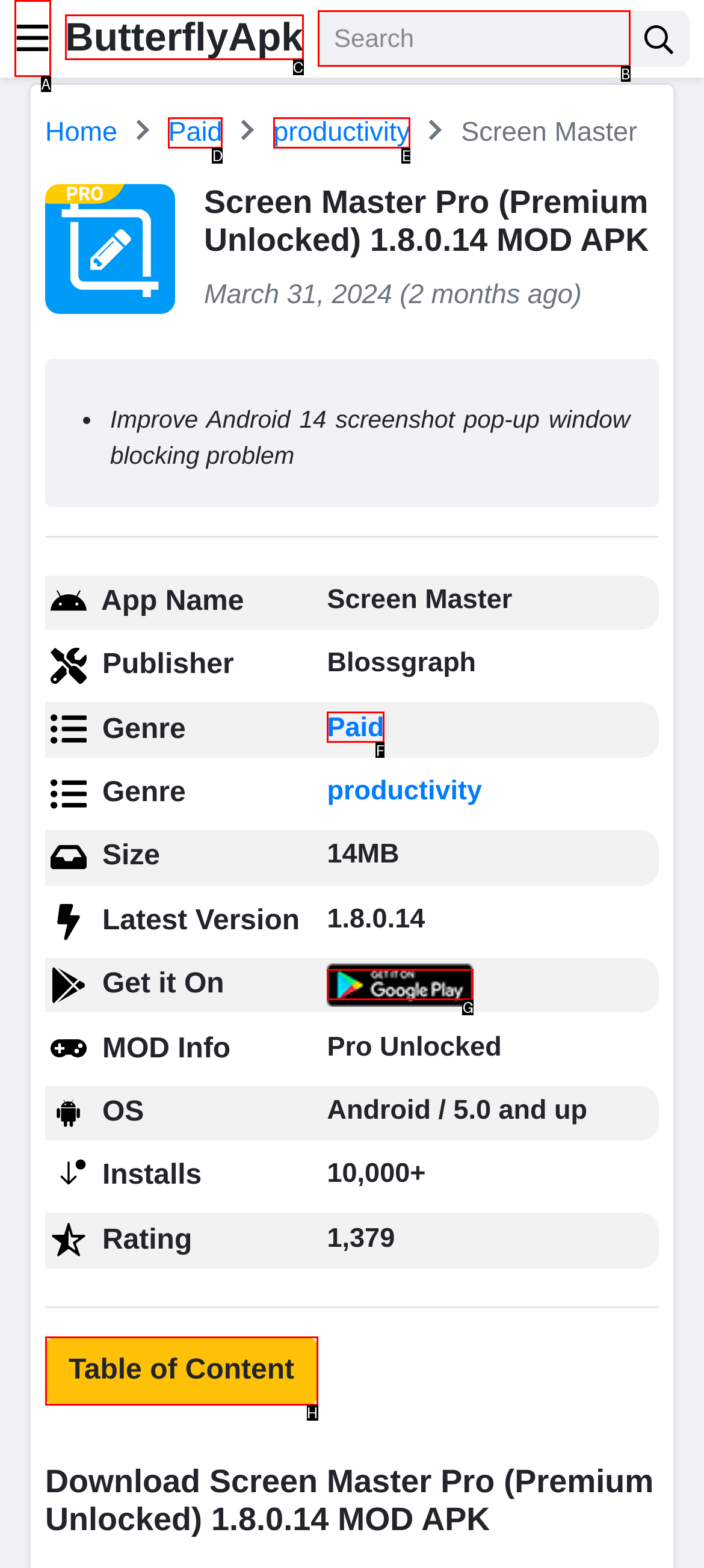Determine the HTML element that aligns with the description: Paid
Answer by stating the letter of the appropriate option from the available choices.

F